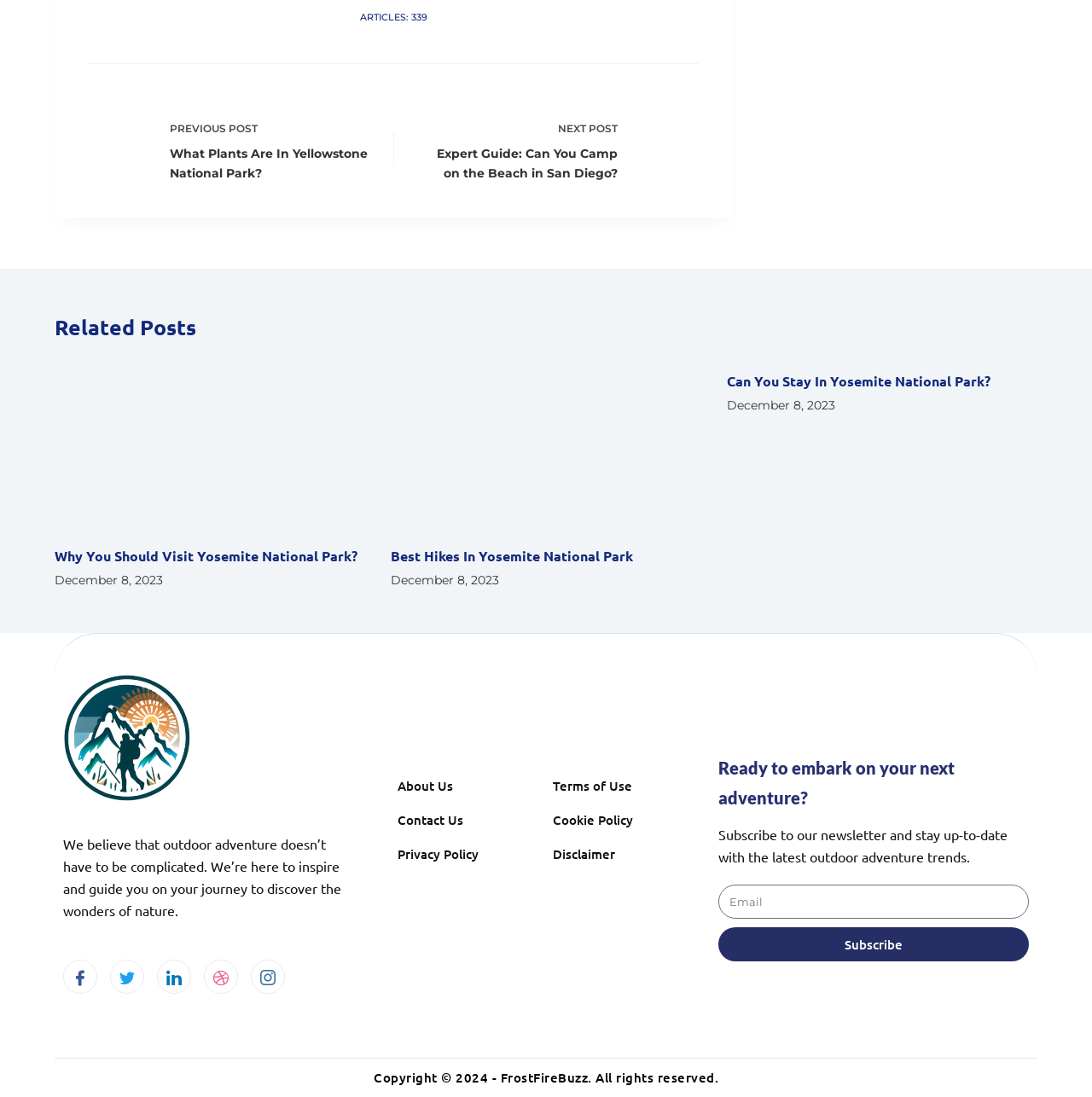Answer briefly with one word or phrase:
What is the call-to-action in the newsletter section?

Subscribe